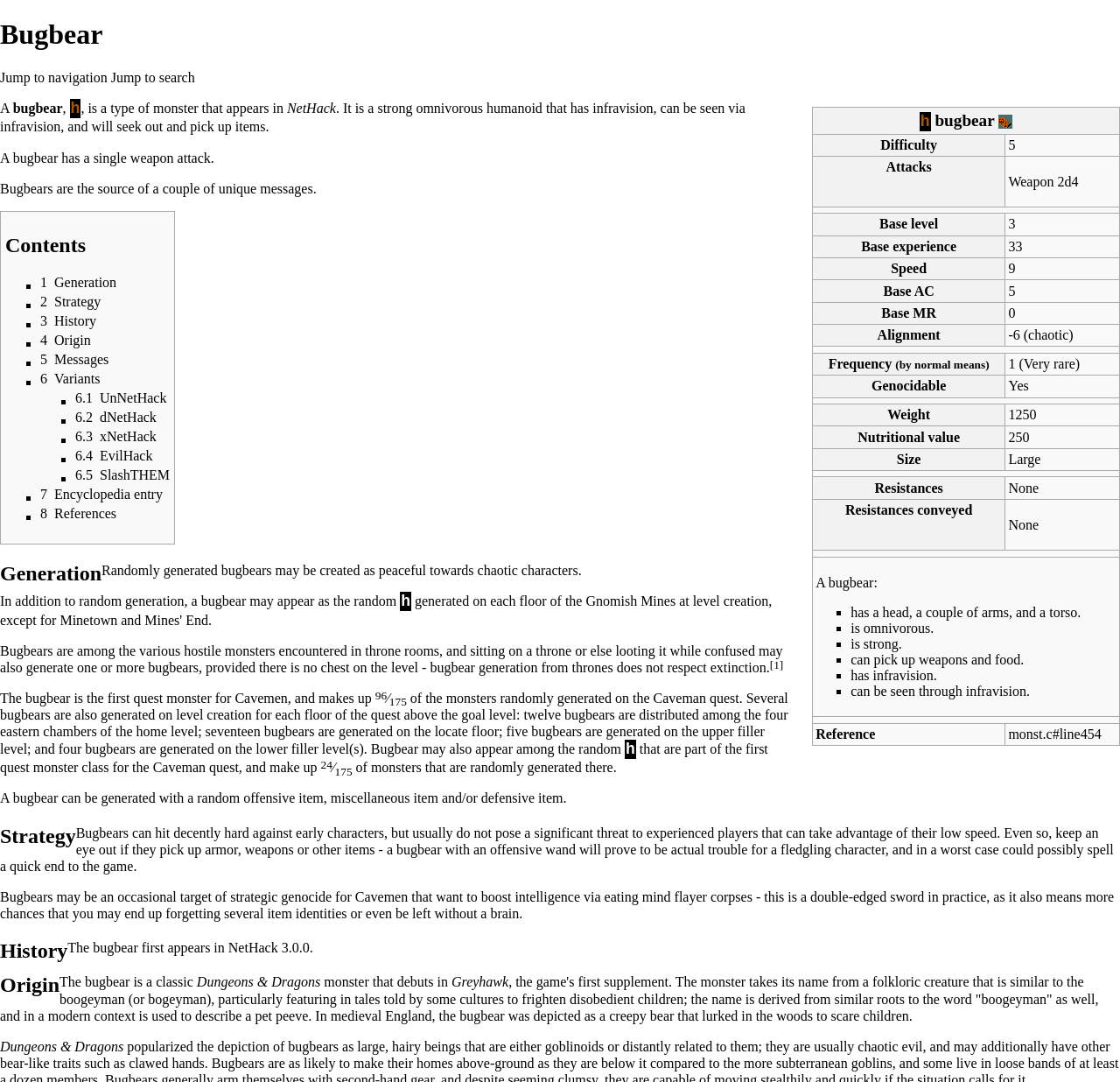Answer the question using only a single word or phrase: 
What is the nutritional value of a bugbear?

250